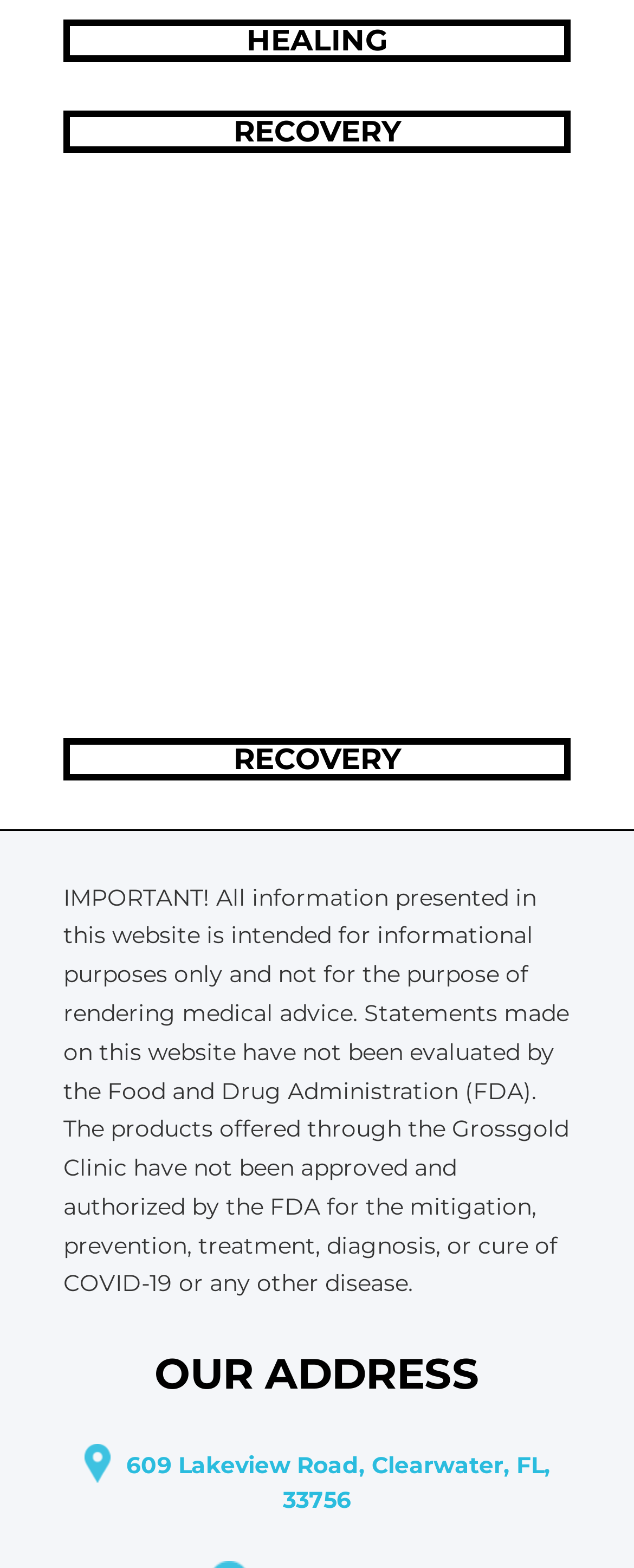Give a concise answer using one word or a phrase to the following question:
What is the main theme of this webpage?

Healing and Recovery